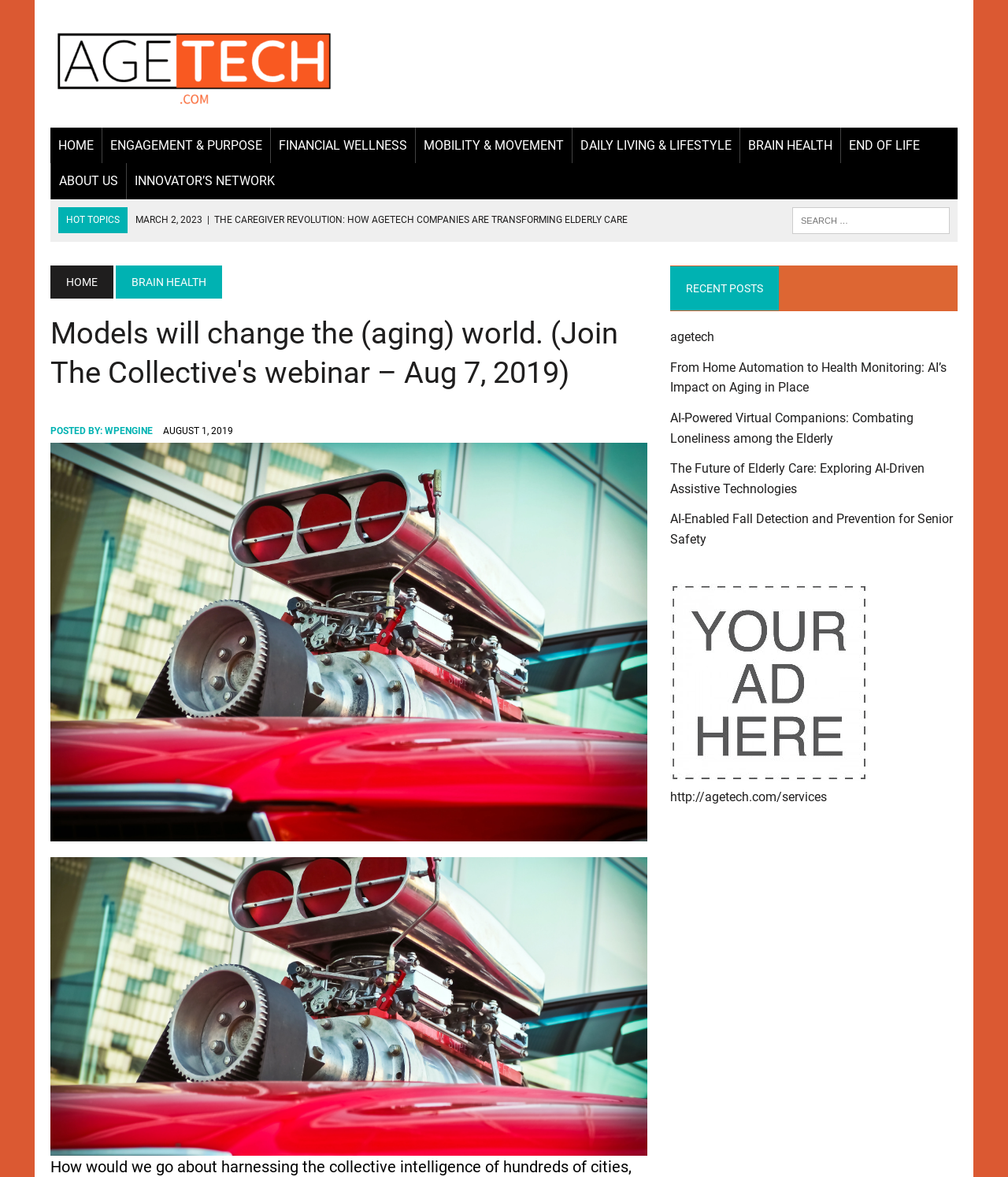What is the purpose of the search box? From the image, respond with a single word or brief phrase.

To search for content